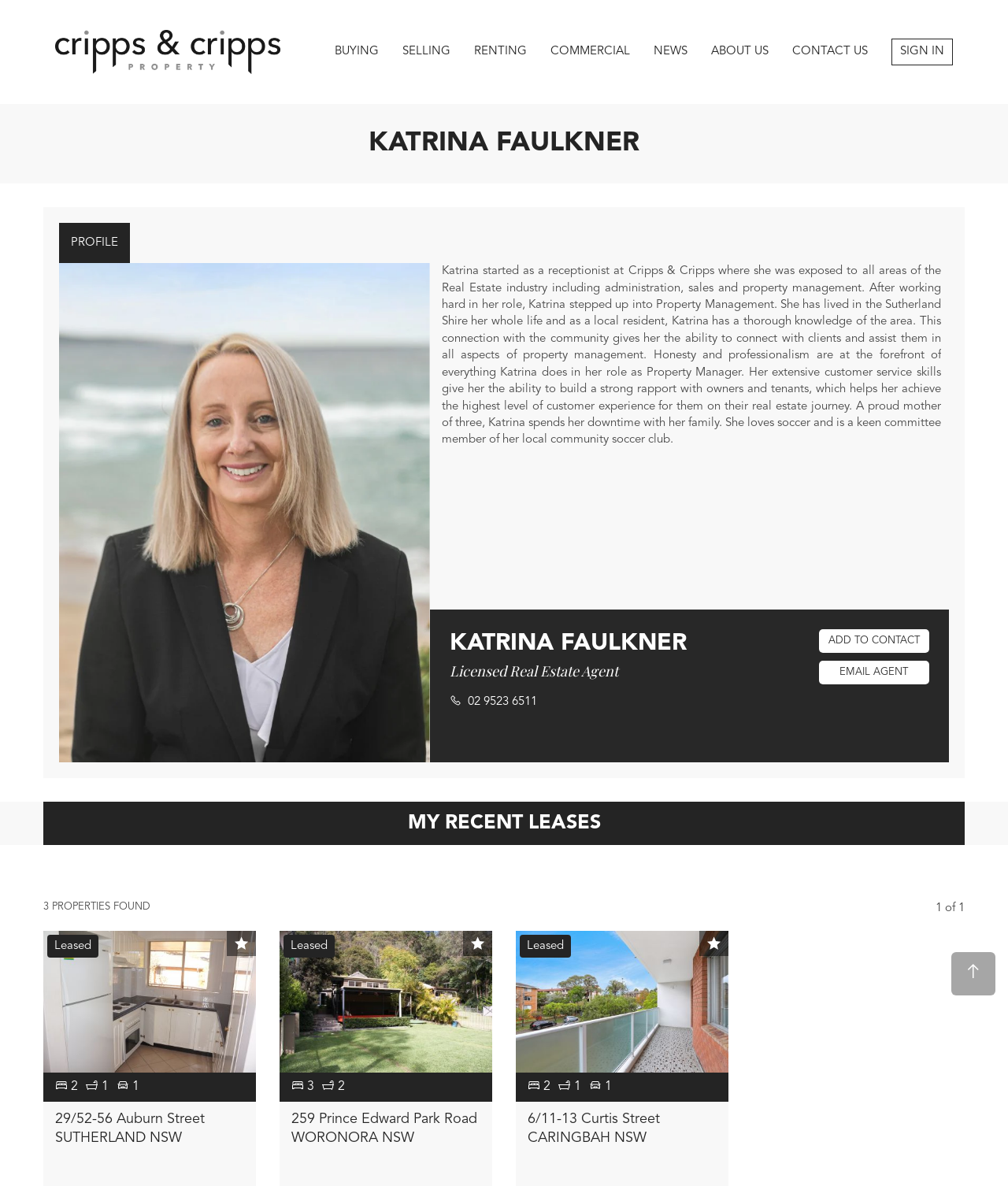Identify the bounding box coordinates of the area you need to click to perform the following instruction: "View property details of MODERN & CONVENIENT APARTMENT".

[0.043, 0.785, 0.254, 0.904]